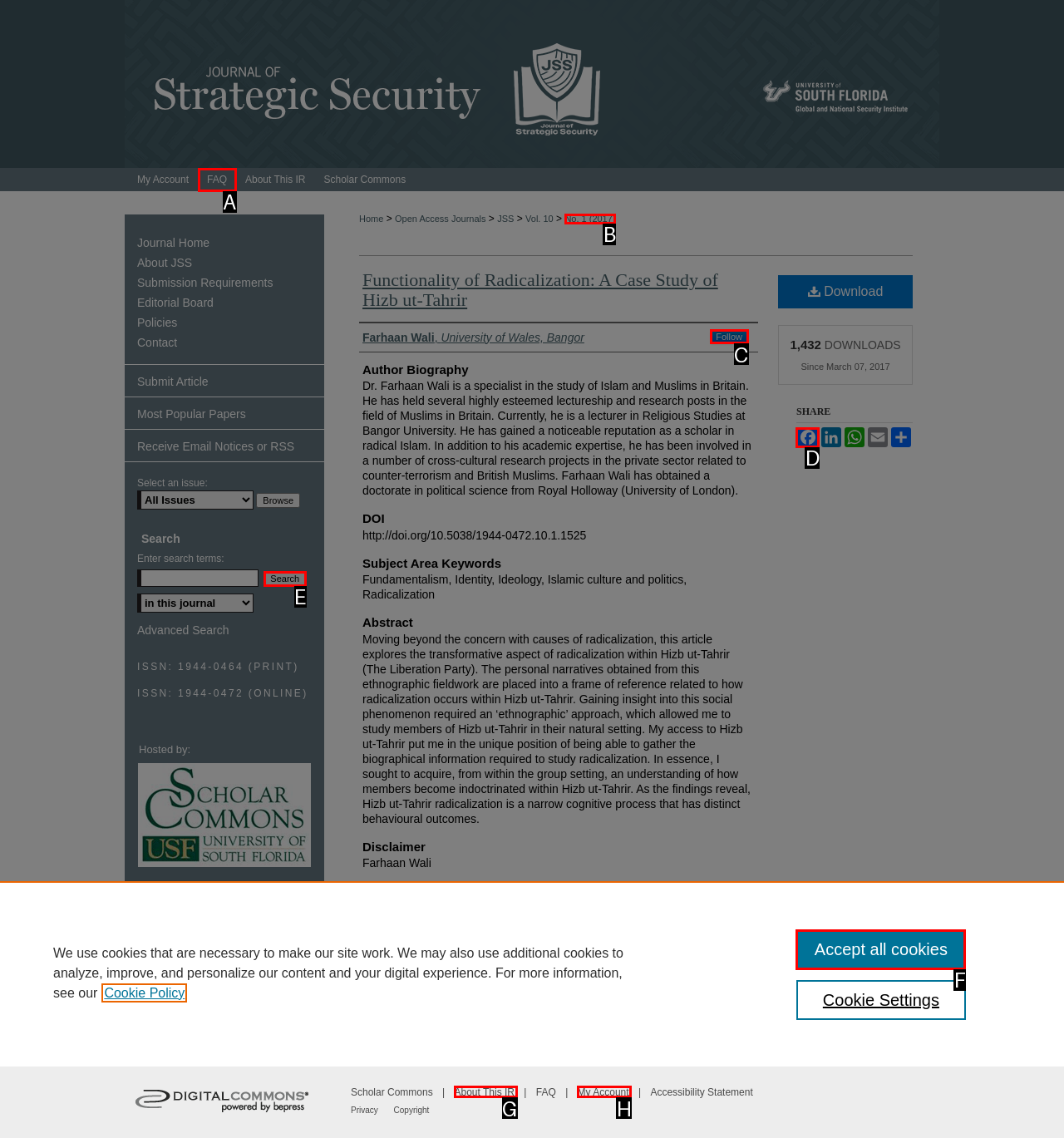Identify the HTML element to click to fulfill this task: Click the 'Learn & Dance' link
Answer with the letter from the given choices.

None